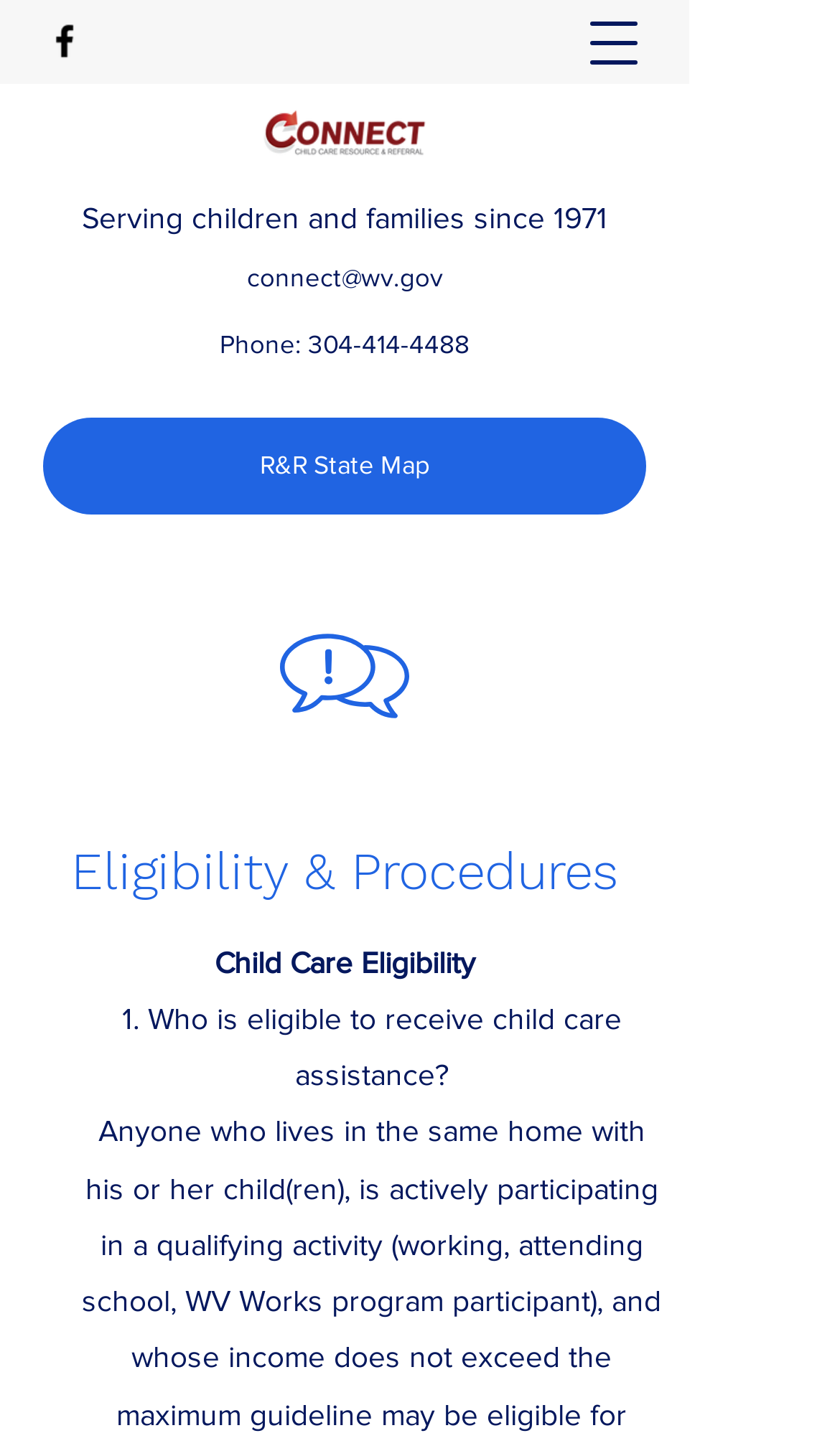Look at the image and write a detailed answer to the question: 
What is the topic of the webpage?

I inferred this answer by looking at the heading in the middle of the webpage, which says 'Eligibility & Procedures'. This suggests that the topic of the webpage is related to eligibility and procedures.